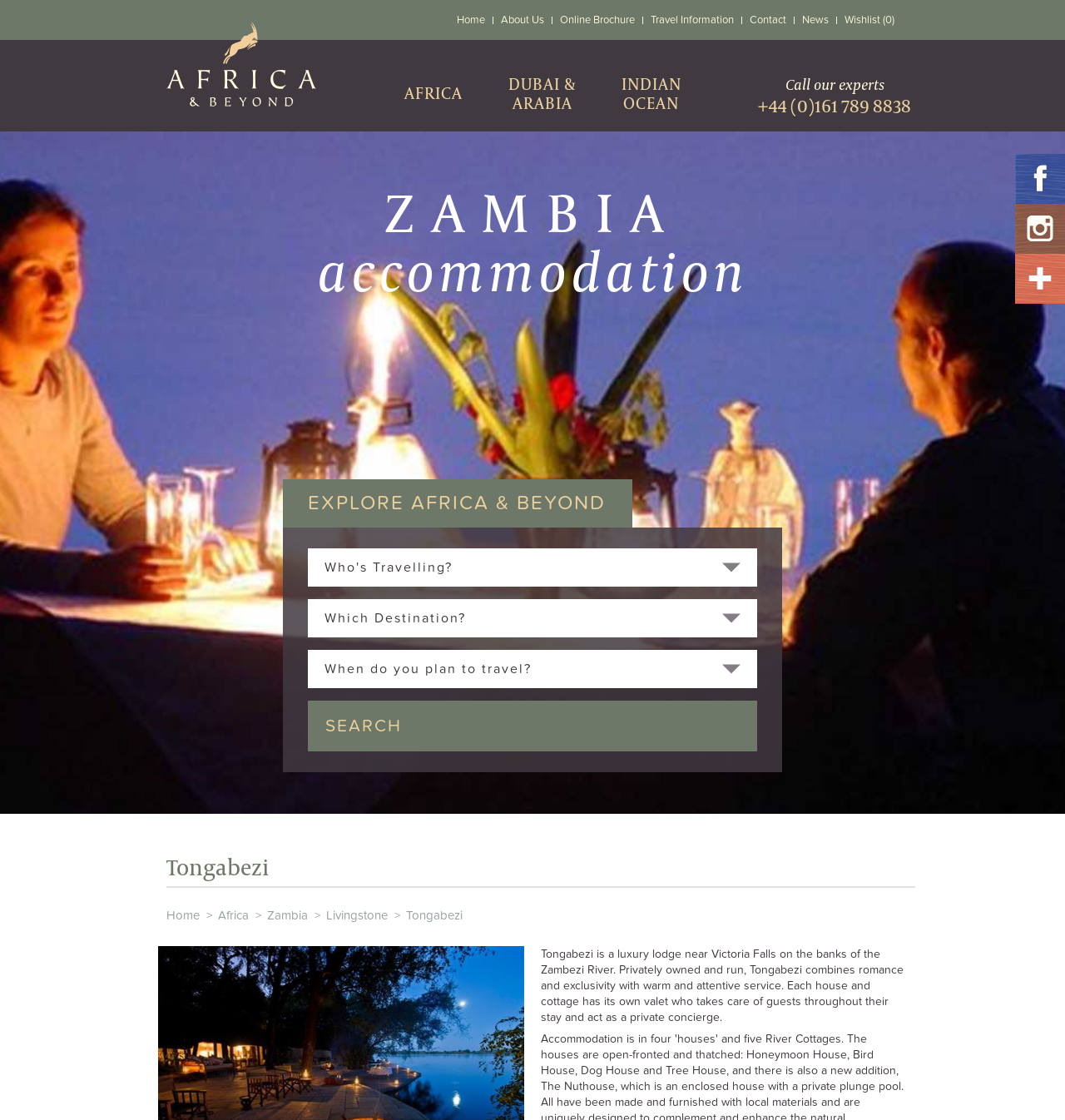Provide a one-word or brief phrase answer to the question:
What social media platforms does Tongabezi have?

Facebook, Instagram, Google Plus